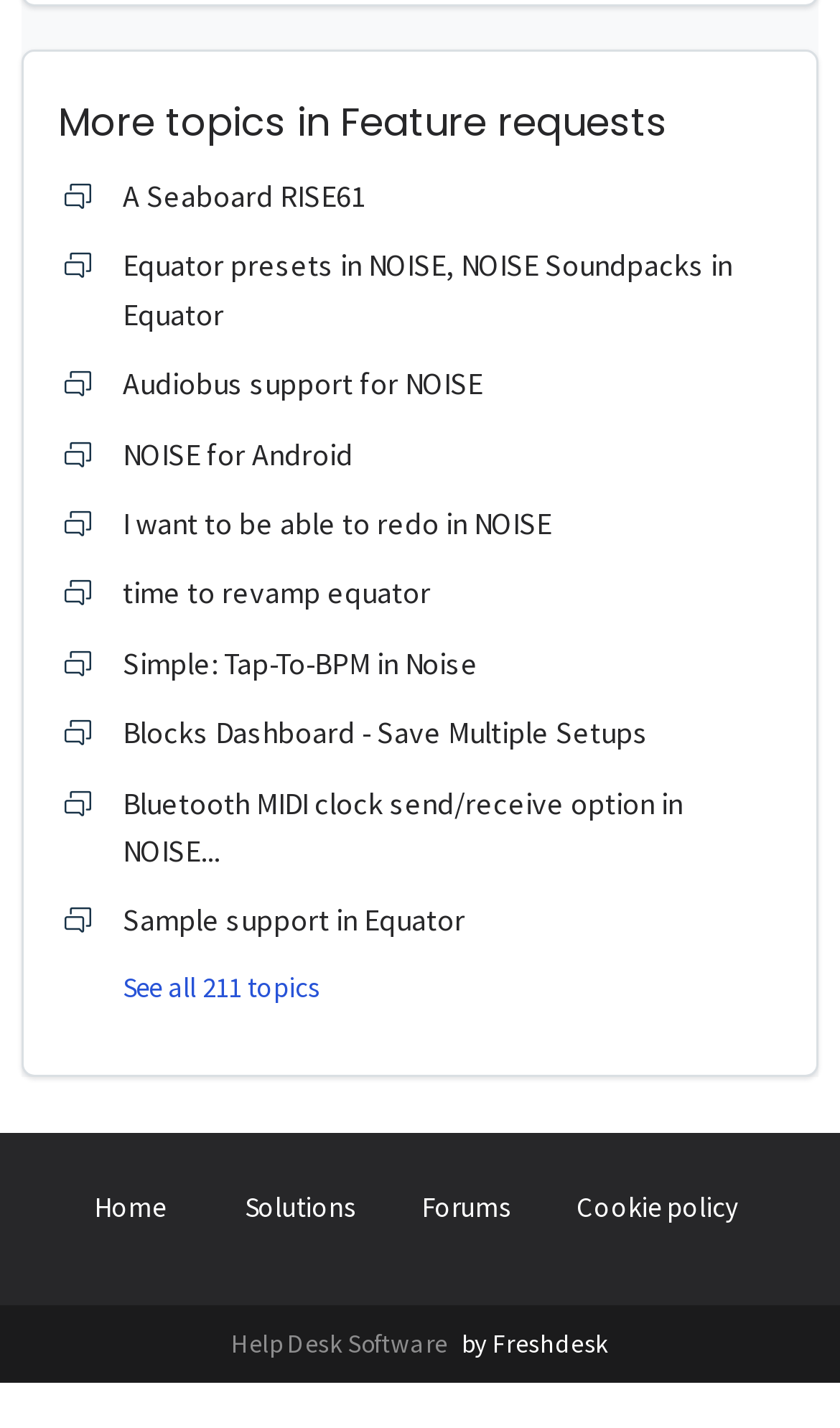Find the bounding box coordinates of the element to click in order to complete the given instruction: "Go to Home."

[0.086, 0.828, 0.222, 0.864]